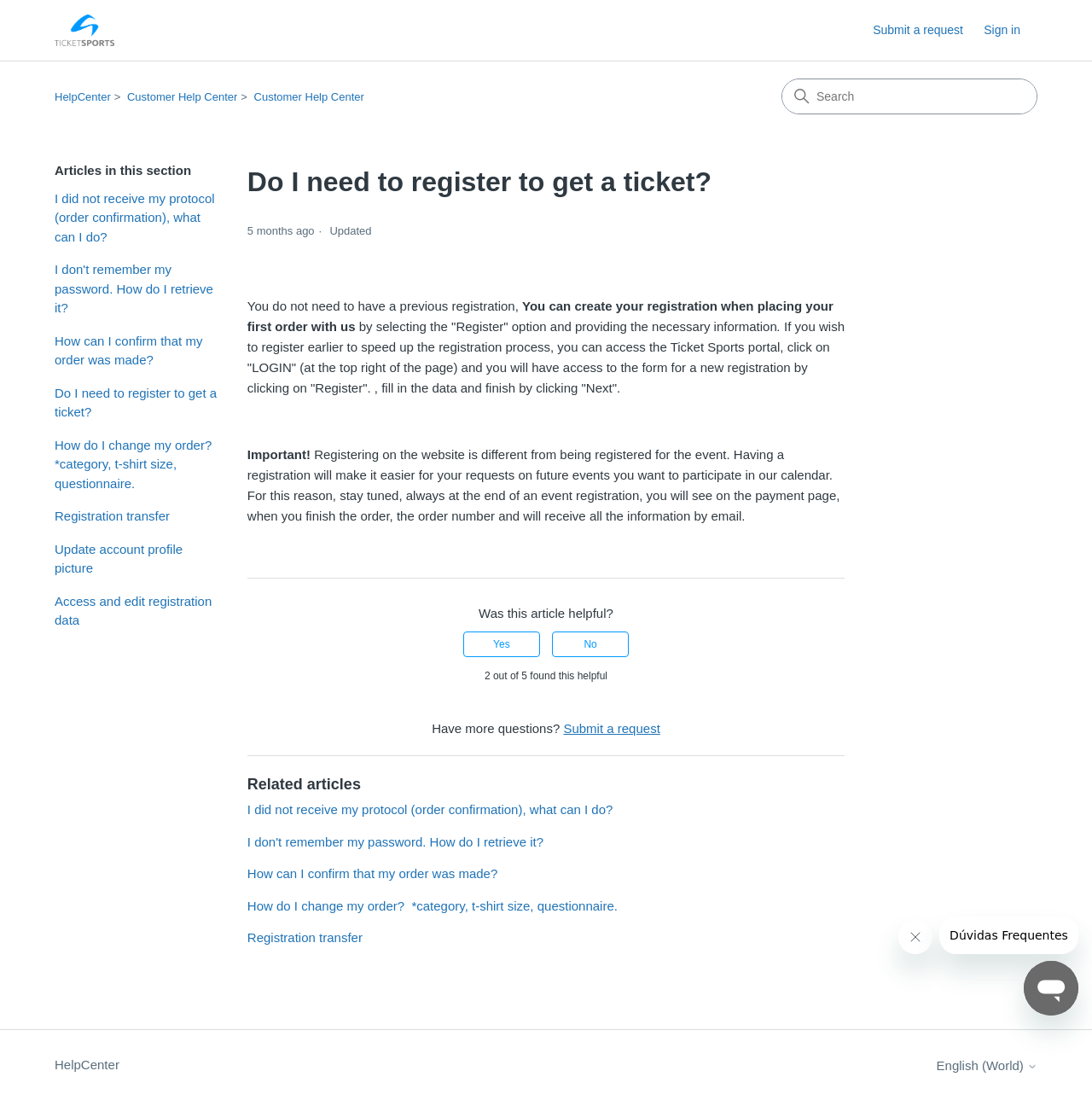Point out the bounding box coordinates of the section to click in order to follow this instruction: "Explore COURTSIDE ANYWHERE: EXPLORING THE ESSENTIAL SIGNIFICANCE OF NBA STREAMS".

None